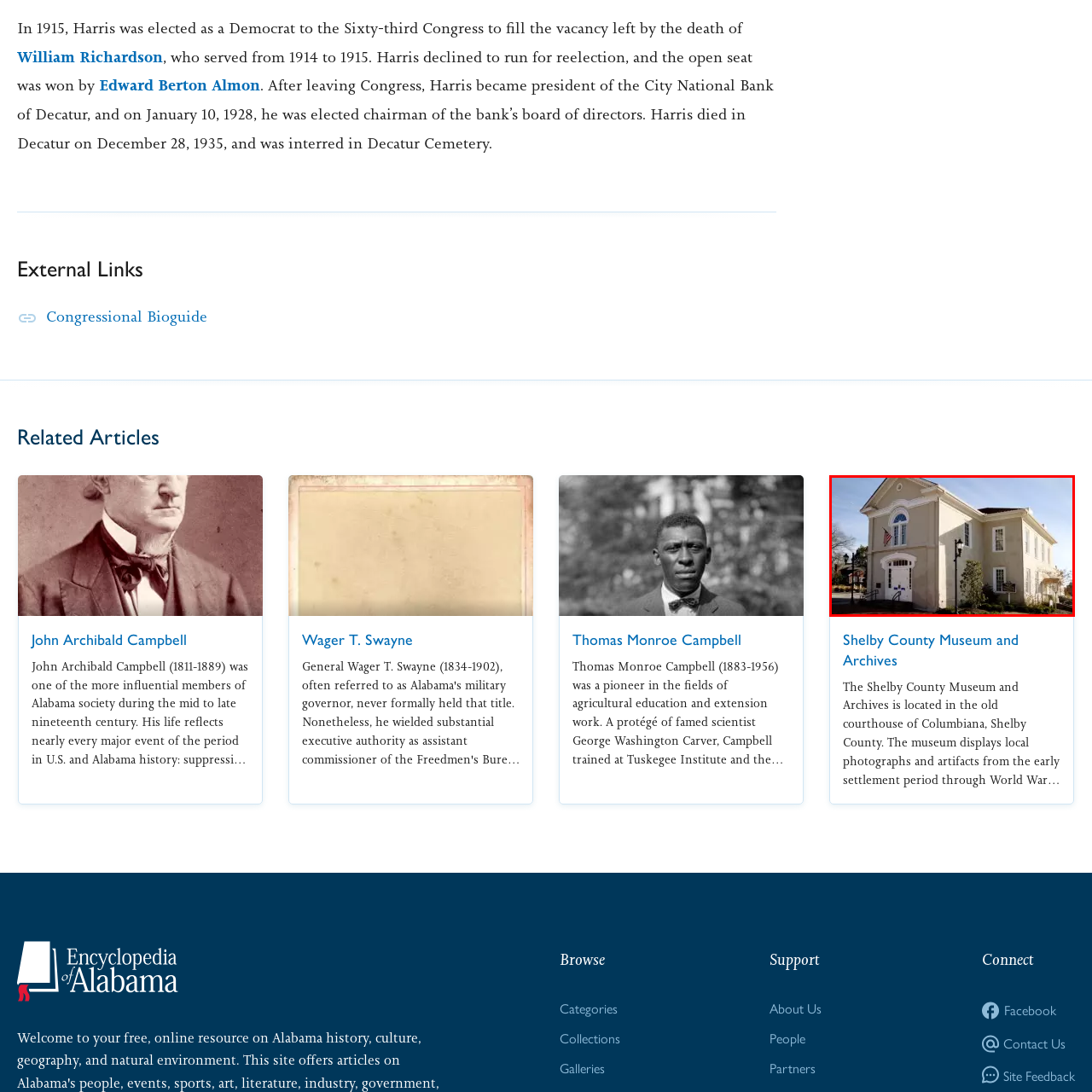Describe in detail what is happening in the image highlighted by the red border.

The image showcases the exterior of the Shelby County Museum and Archives, a historic building located in Columbiana, Alabama. The architecture reflects a charming blend of early 20th-century design with a cream-colored façade and classic elements, including a prominent entryway adorned with decorative details and large windows that allow natural light to illuminate the interior. Notable features include the American flag displayed proudly on the front and well-maintained landscaping that enhances the building's inviting appeal. The museum serves as a repository of local history, showcasing photographs and artifacts from the early settlement period to World War II, making it a valuable resource for visitors interested in the rich heritage of Shelby County.